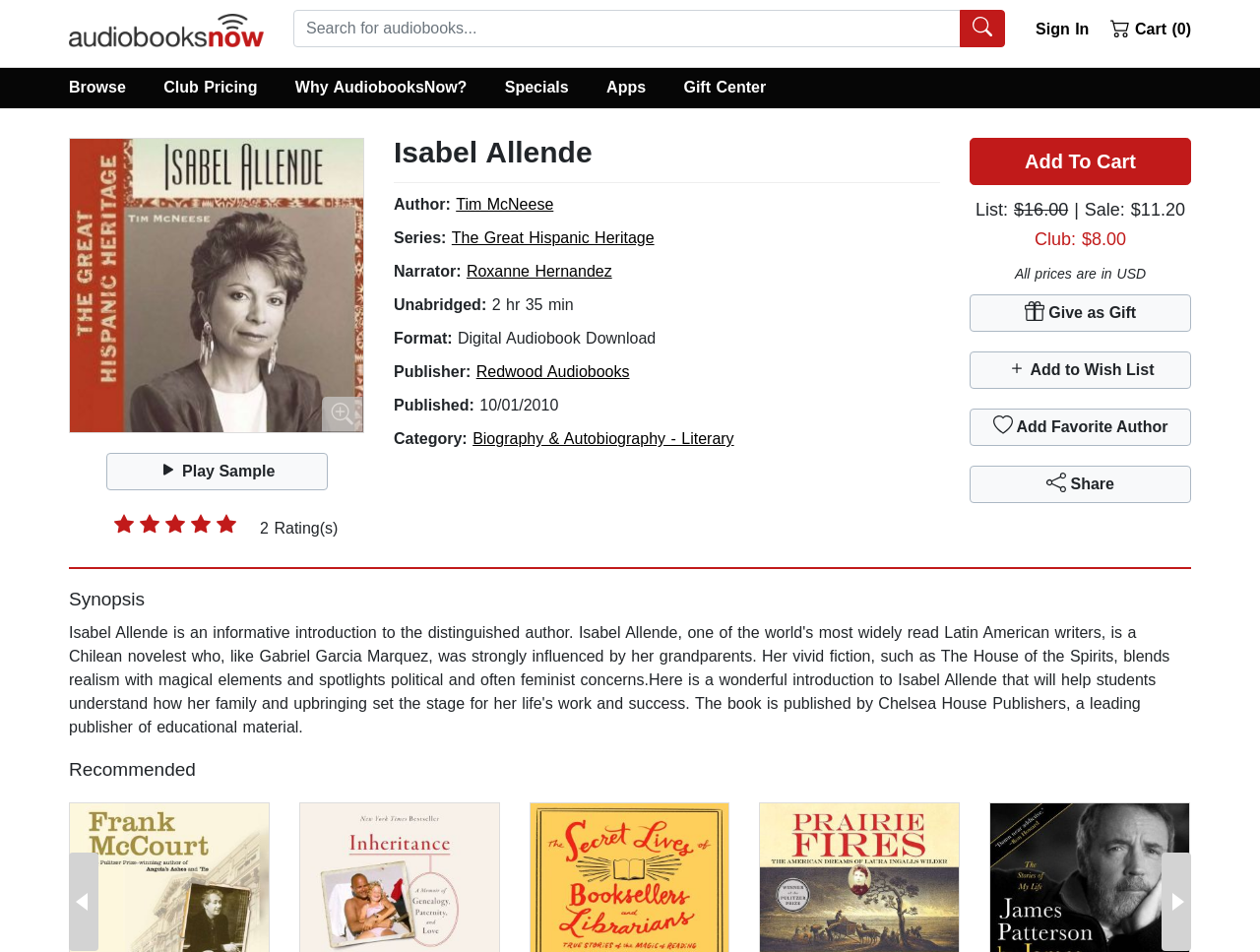Please provide the bounding box coordinates in the format (top-left x, top-left y, bottom-right x, bottom-right y). Remember, all values are floating point numbers between 0 and 1. What is the bounding box coordinate of the region described as: Biography & Autobiography - Literary

[0.375, 0.452, 0.583, 0.47]